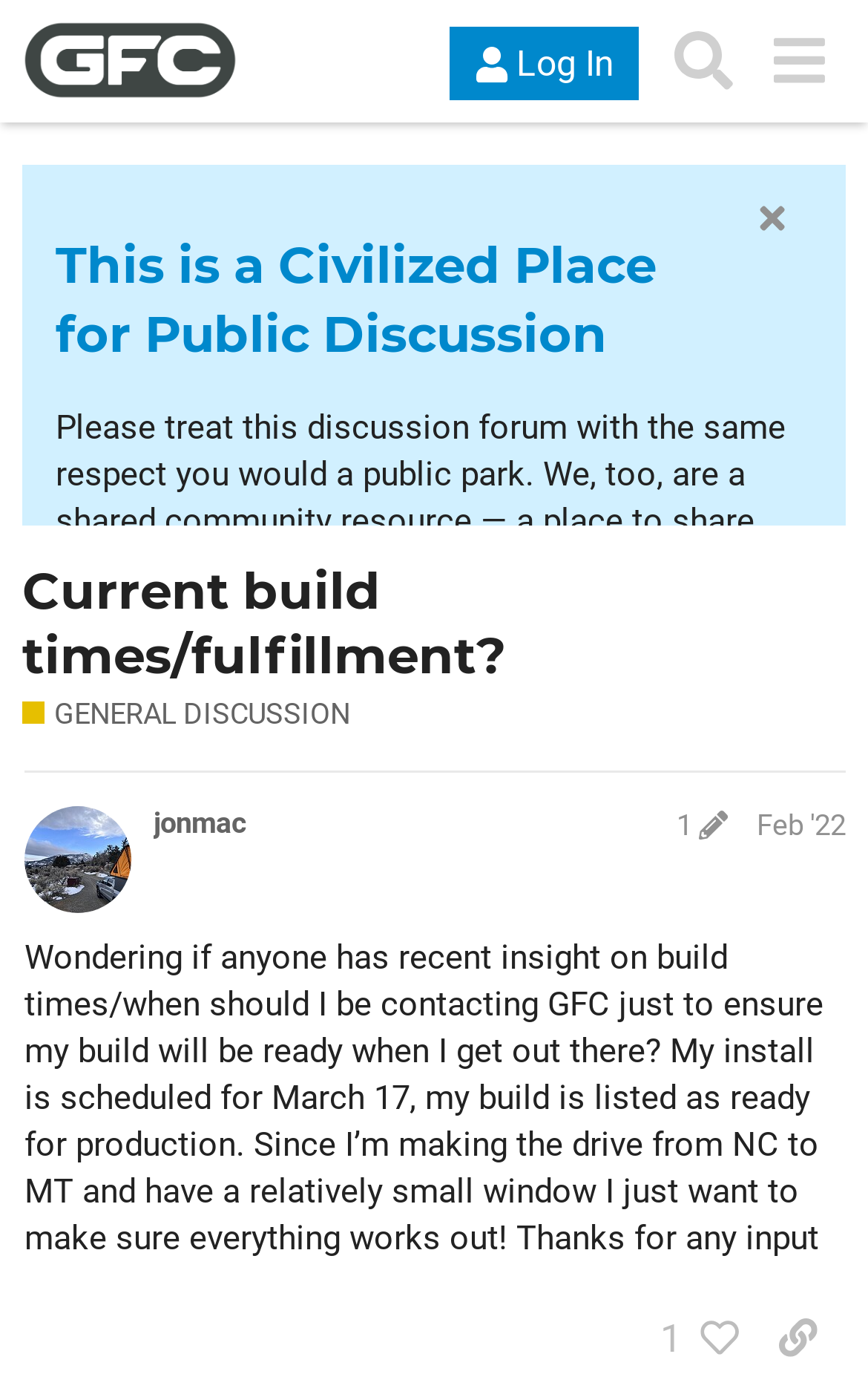Please identify the bounding box coordinates of the clickable element to fulfill the following instruction: "Call +1 440.830.2050". The coordinates should be four float numbers between 0 and 1, i.e., [left, top, right, bottom].

None